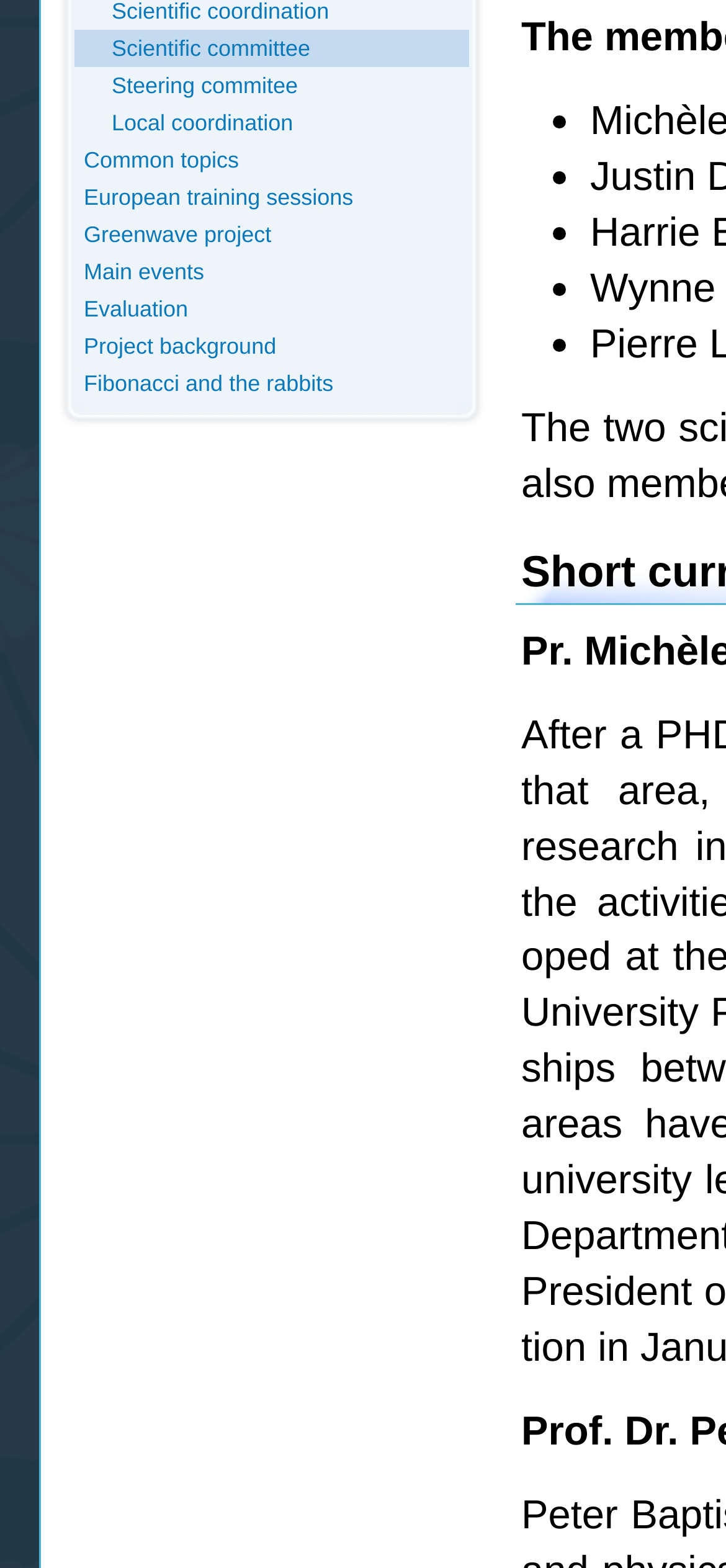Given the webpage screenshot, identify the bounding box of the UI element that matches this description: "Fibonacci and the rabbits".

[0.115, 0.236, 0.459, 0.253]